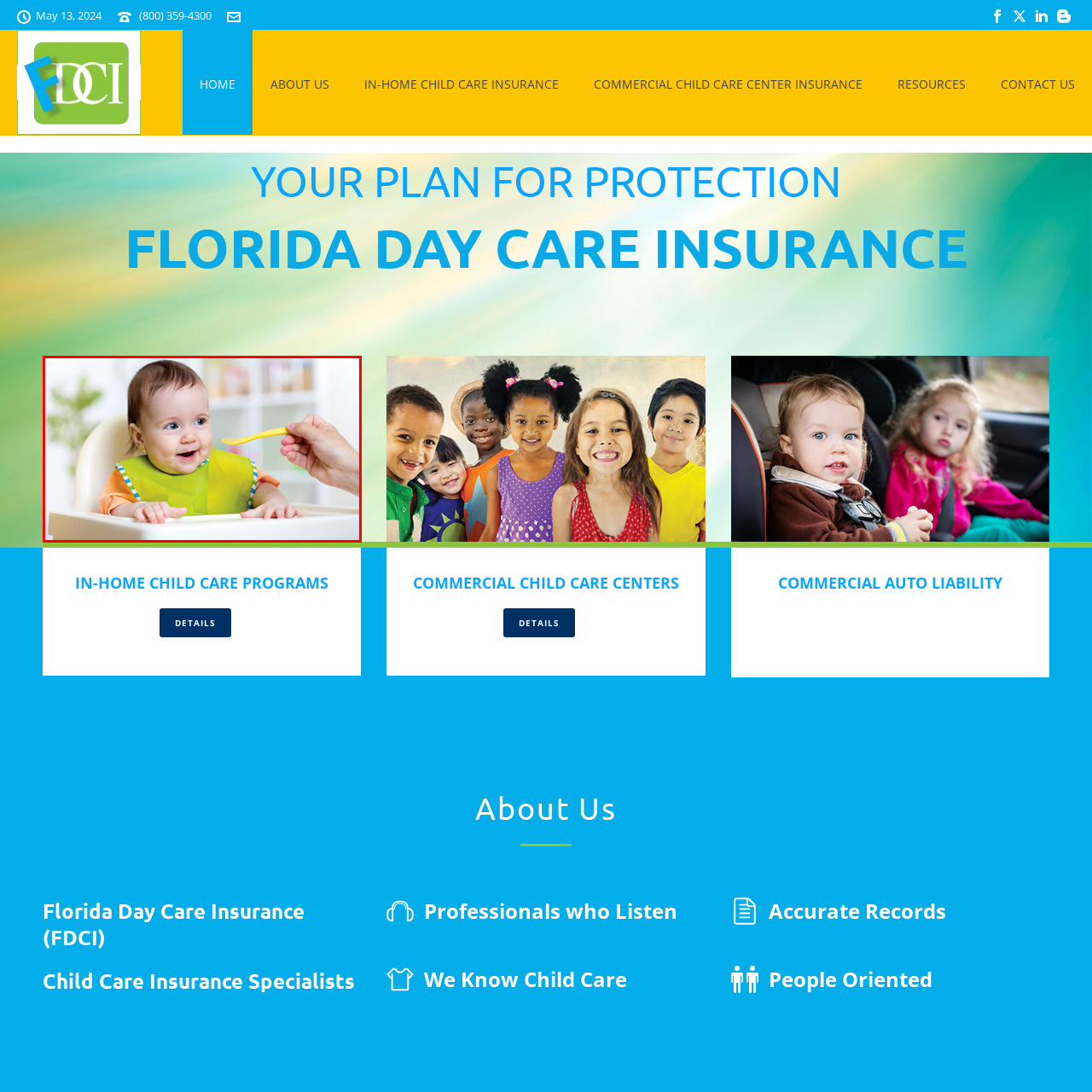Give a detailed account of the scene depicted within the red boundary.

The image captures a joyful baby seated in a high chair, clad in a bright green bib. The child, with expressive eyes and a cheerful smile, is intently watching a yellow spoon being offered to them. This scene likely represents a nurturing moment, emphasizing the importance of early feeding experiences. The background is softly blurred, focusing attention on the baby, while hints of colorful objects suggest a cheerful and playful environment, possibly a dining area or a child care setting. Overall, the image radiates warmth and happiness, highlighting a delightful interaction between caregiver and child.